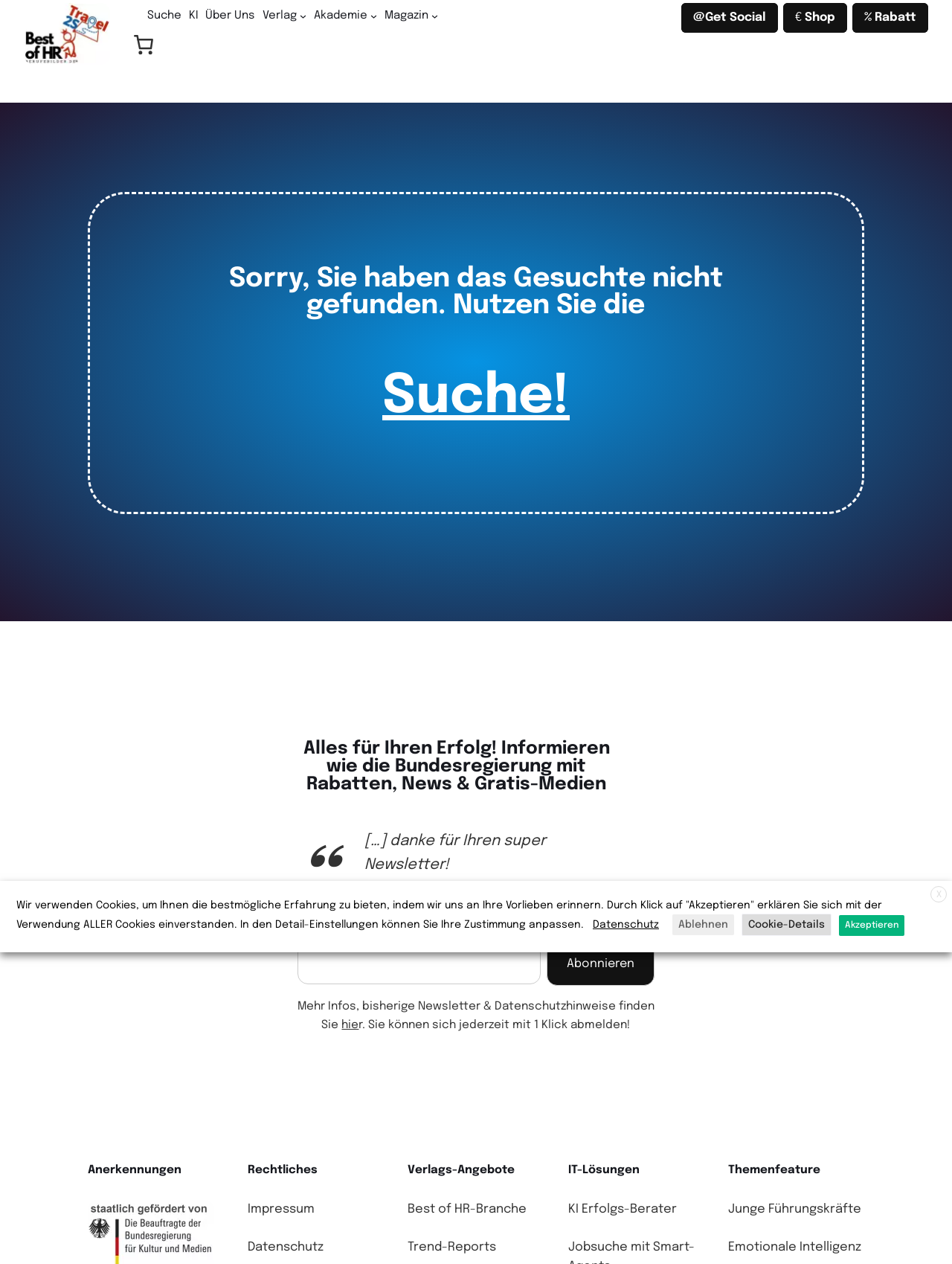Identify and provide the main heading of the webpage.

Sorry, Sie haben das Gesuchte nicht gefunden. Nutzen Sie die